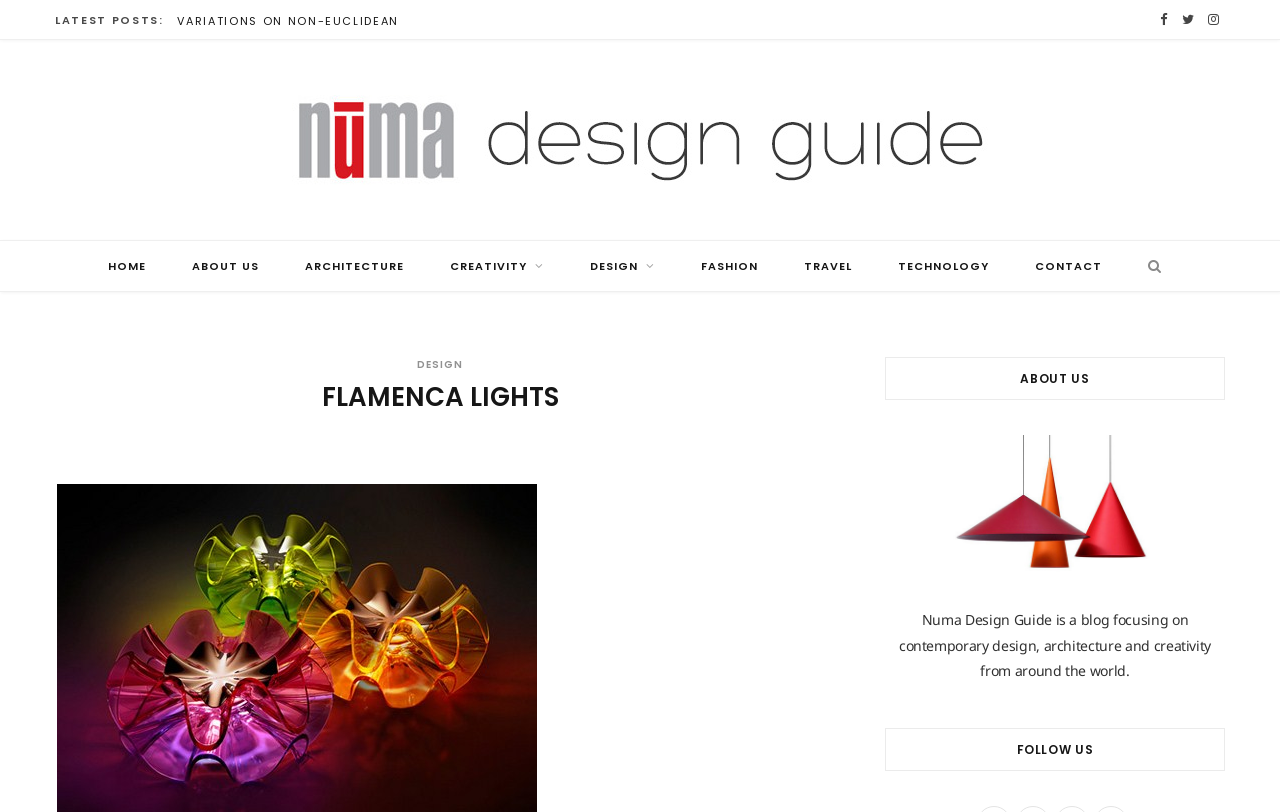Please identify the bounding box coordinates of the element that needs to be clicked to execute the following command: "View the 'Numa Design Guide' image". Provide the bounding box using four float numbers between 0 and 1, formatted as [left, top, right, bottom].

[0.228, 0.117, 0.772, 0.228]